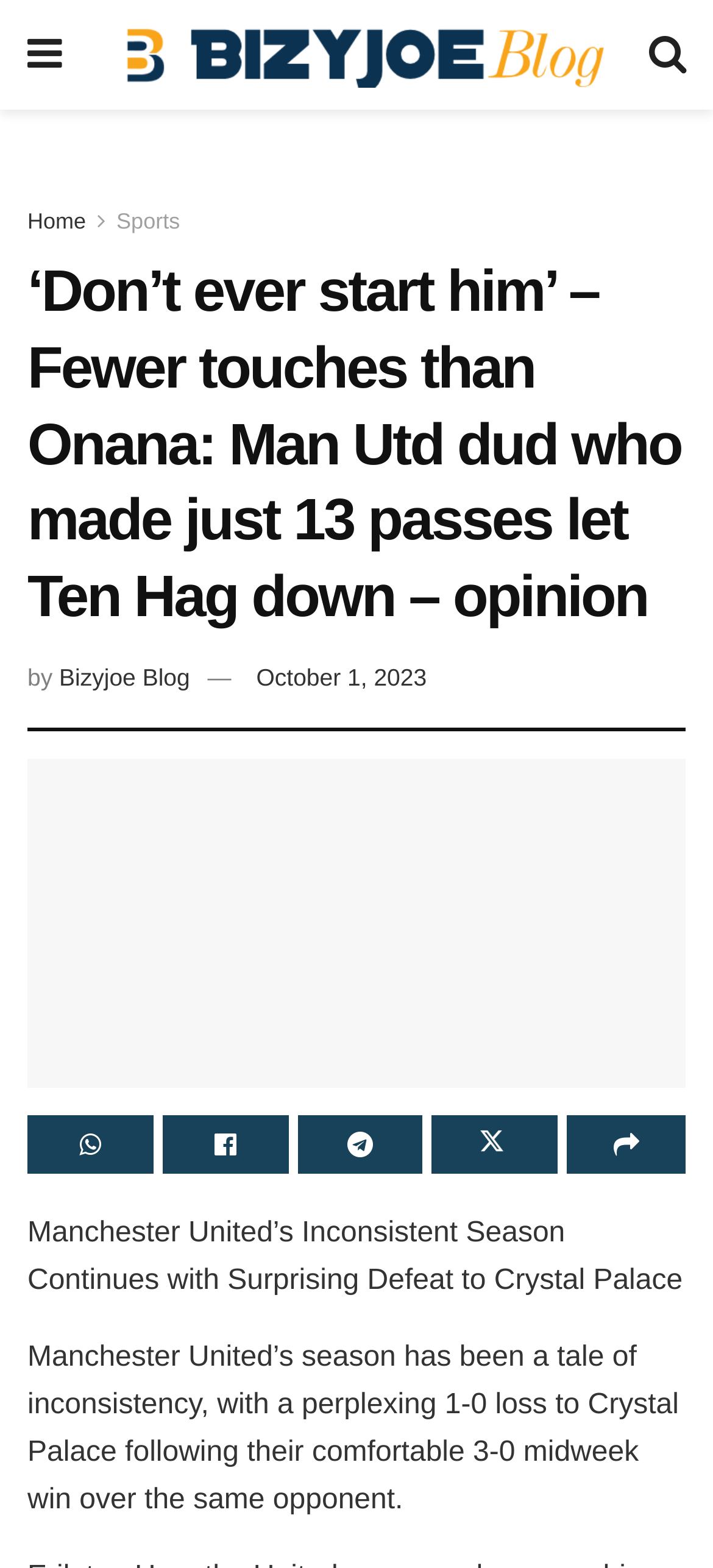Indicate the bounding box coordinates of the element that must be clicked to execute the instruction: "Share the article on social media". The coordinates should be given as four float numbers between 0 and 1, i.e., [left, top, right, bottom].

[0.417, 0.711, 0.593, 0.748]